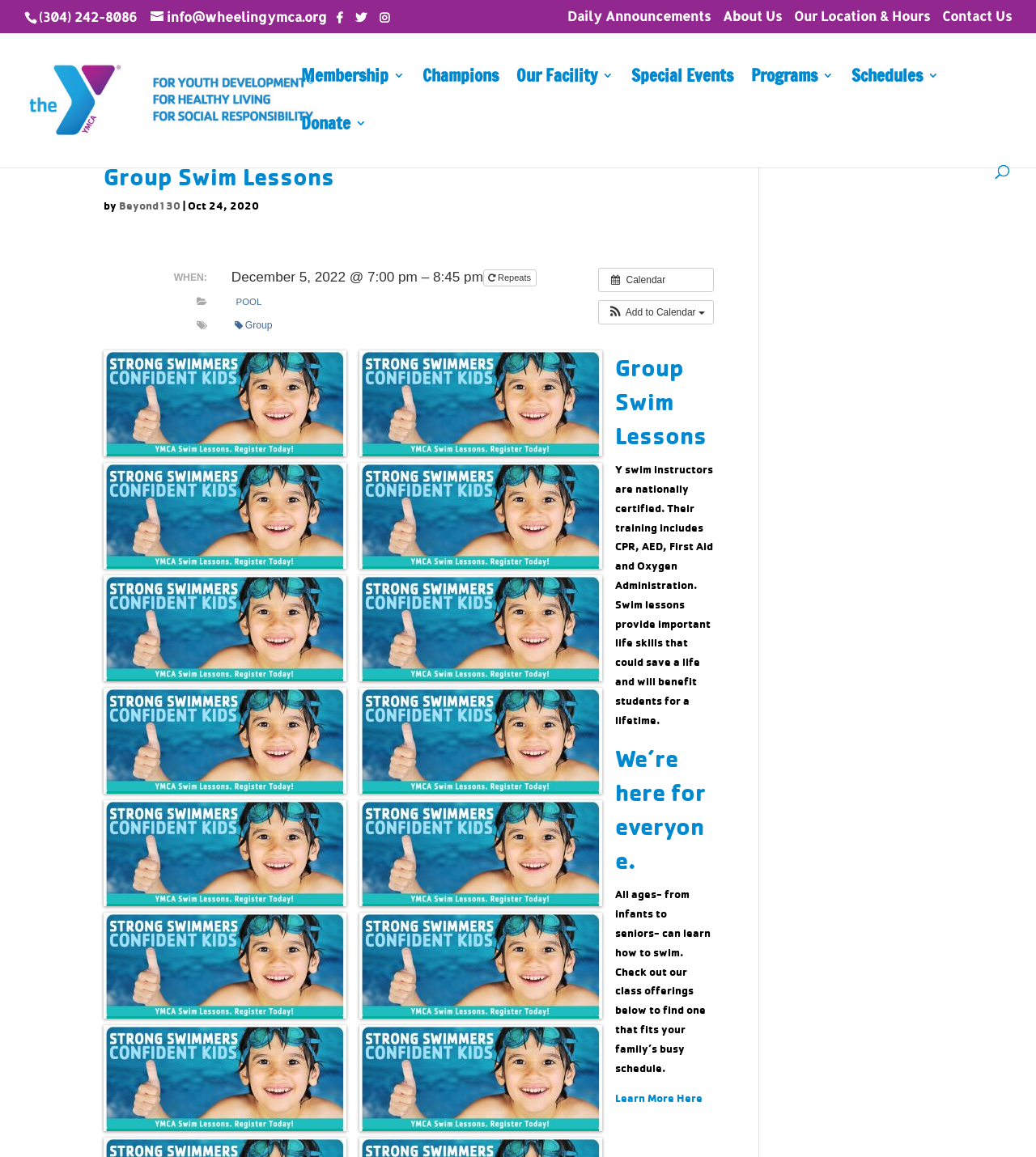Identify the bounding box coordinates for the UI element described as: "Fast Fix Web Design".

None